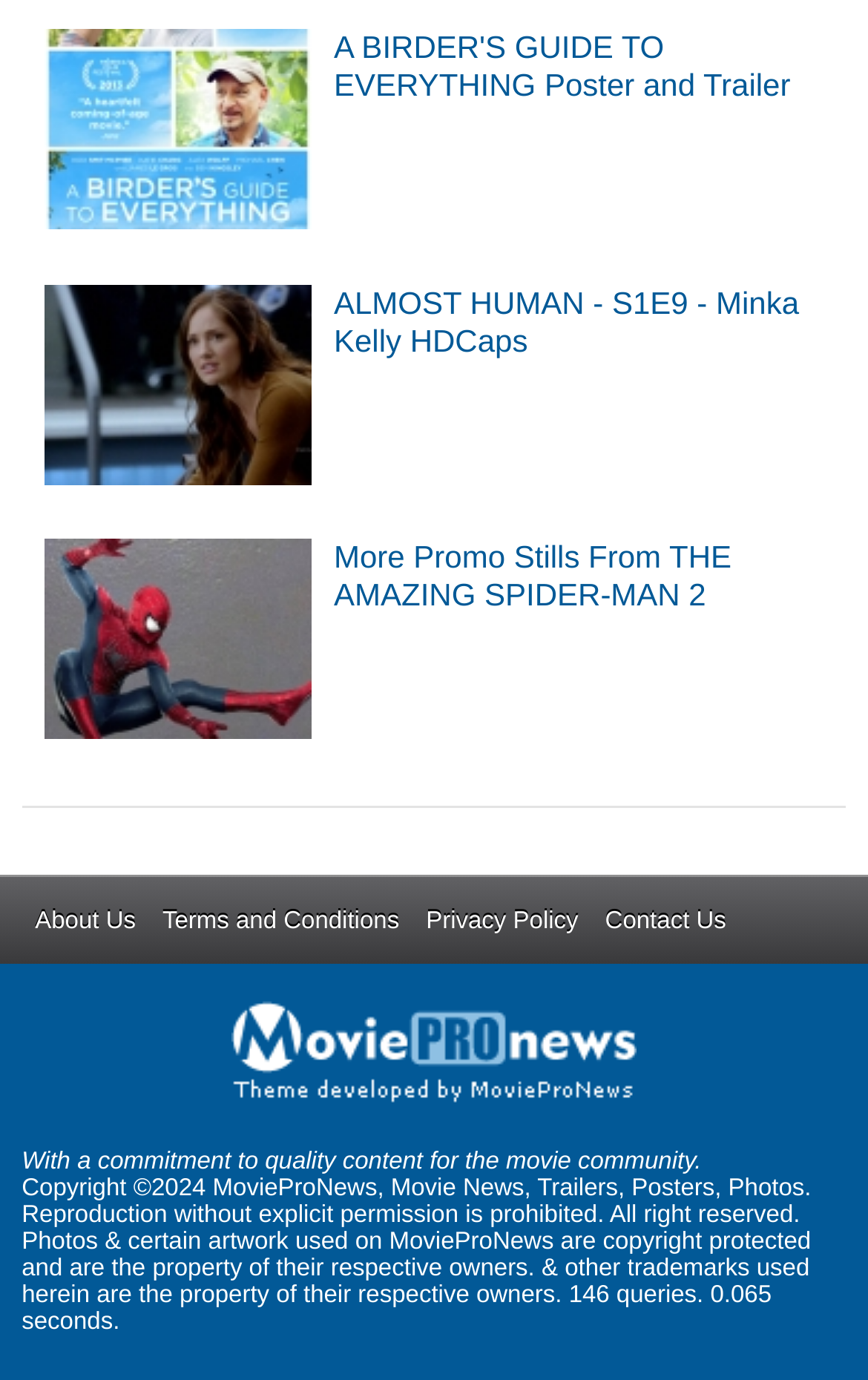How many links are present in the footer section?
Look at the image and respond with a one-word or short-phrase answer.

4